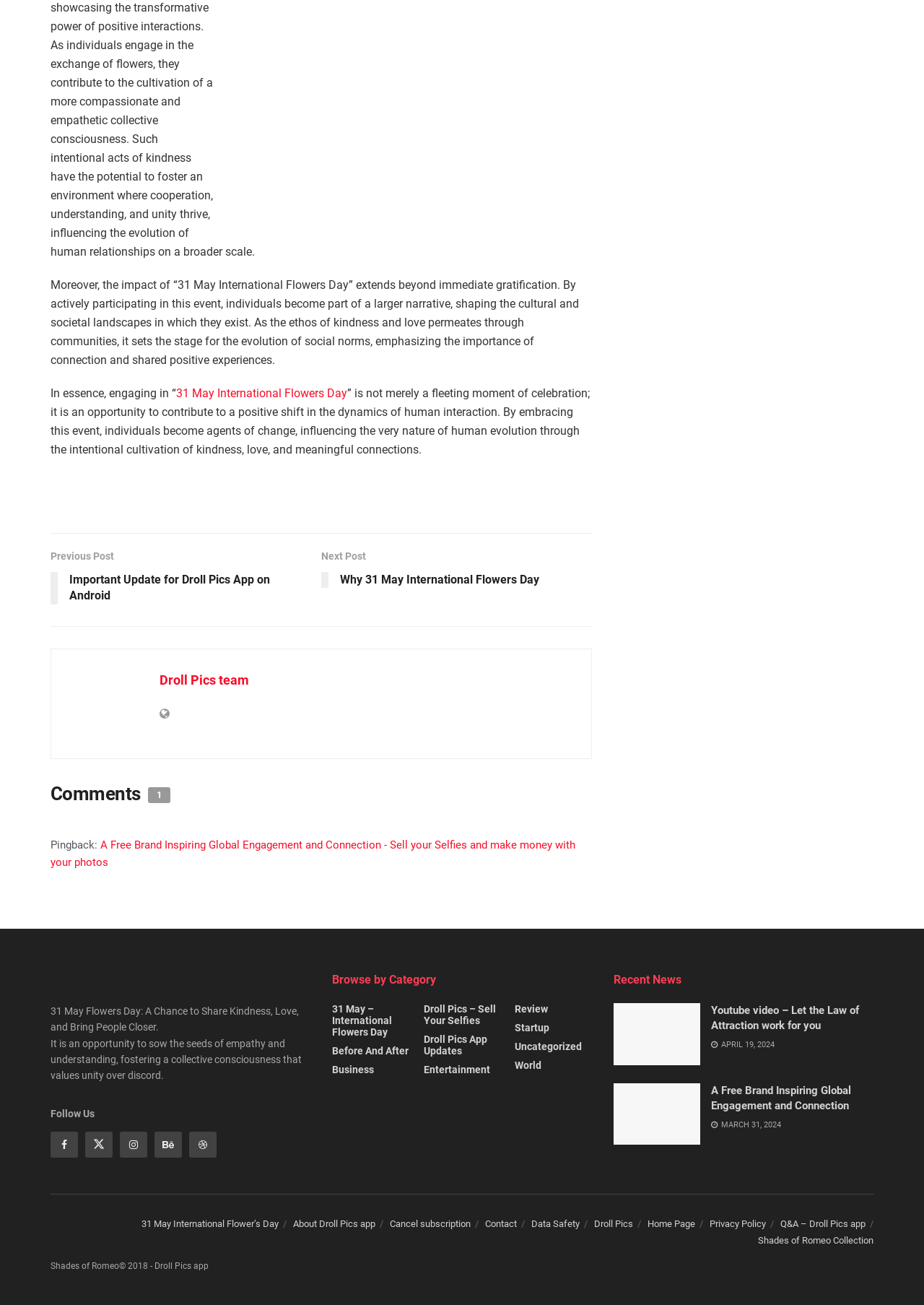What is the name of the team behind Droll Pics?
From the image, provide a succinct answer in one word or a short phrase.

Droll Pics team